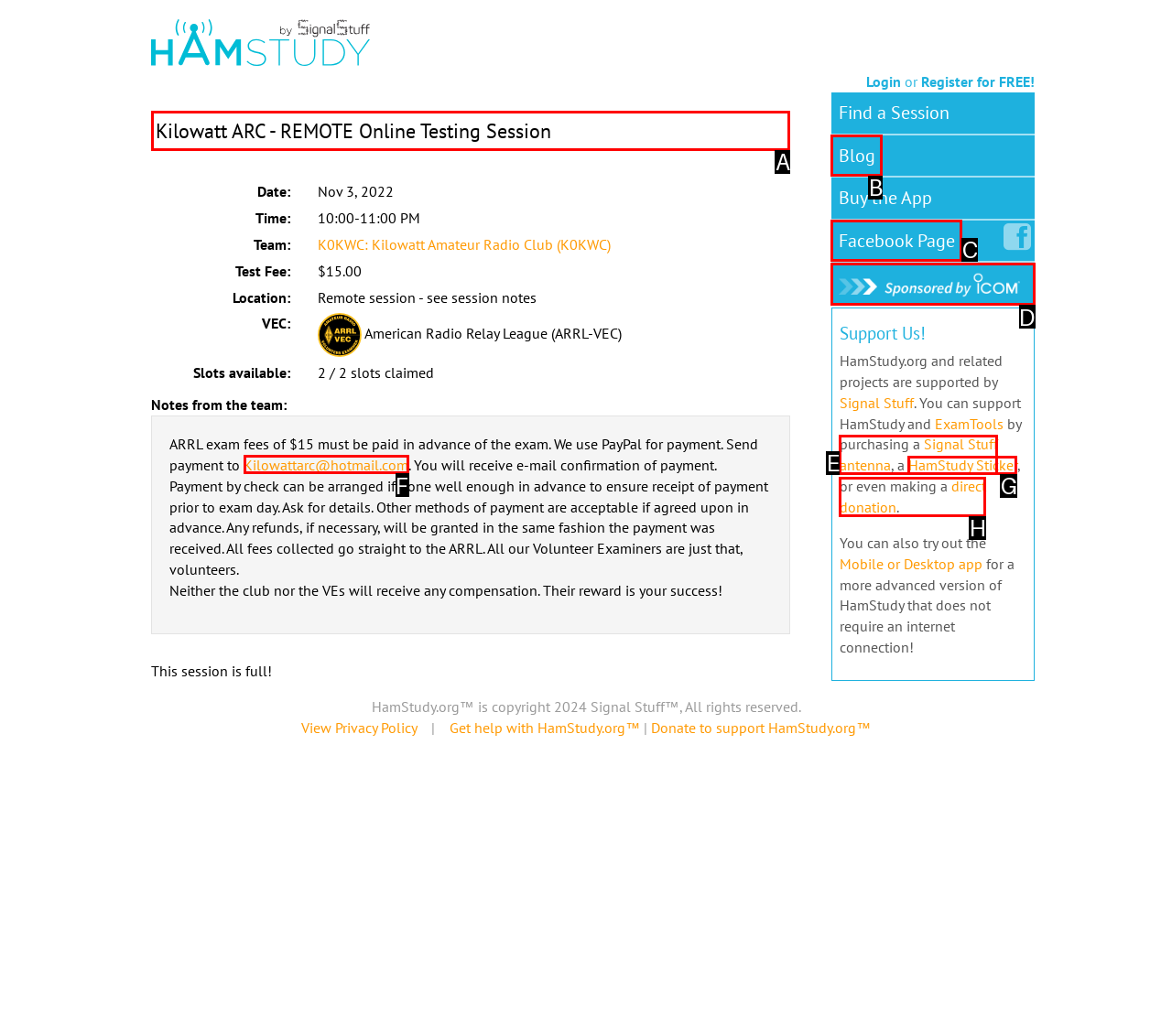Determine which HTML element to click to execute the following task: View the 'Kilowatt ARC - REMOTE Online Testing Session' details Answer with the letter of the selected option.

A